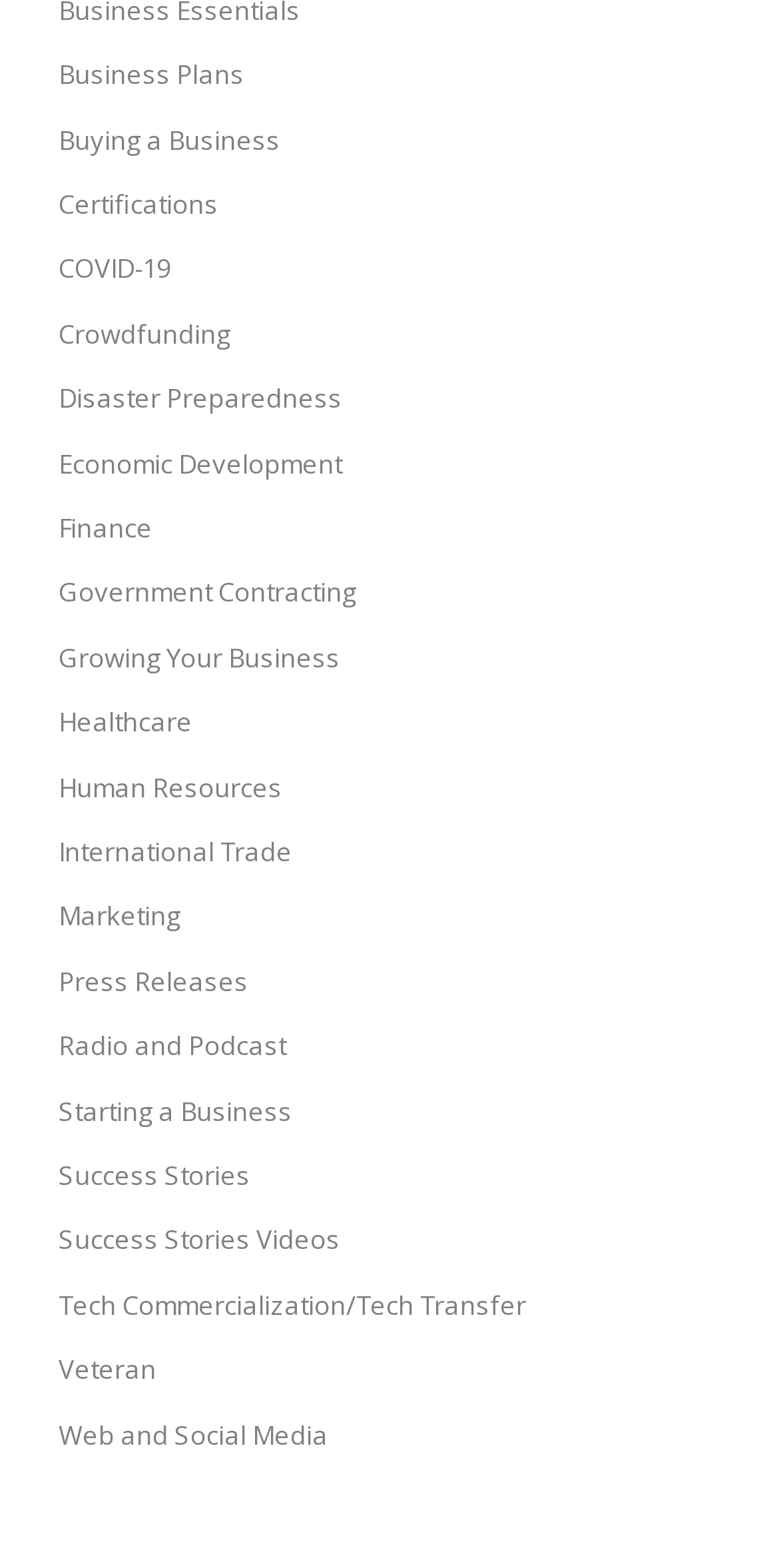Provide a brief response to the question below using a single word or phrase: 
Is there a topic related to healthcare?

Yes